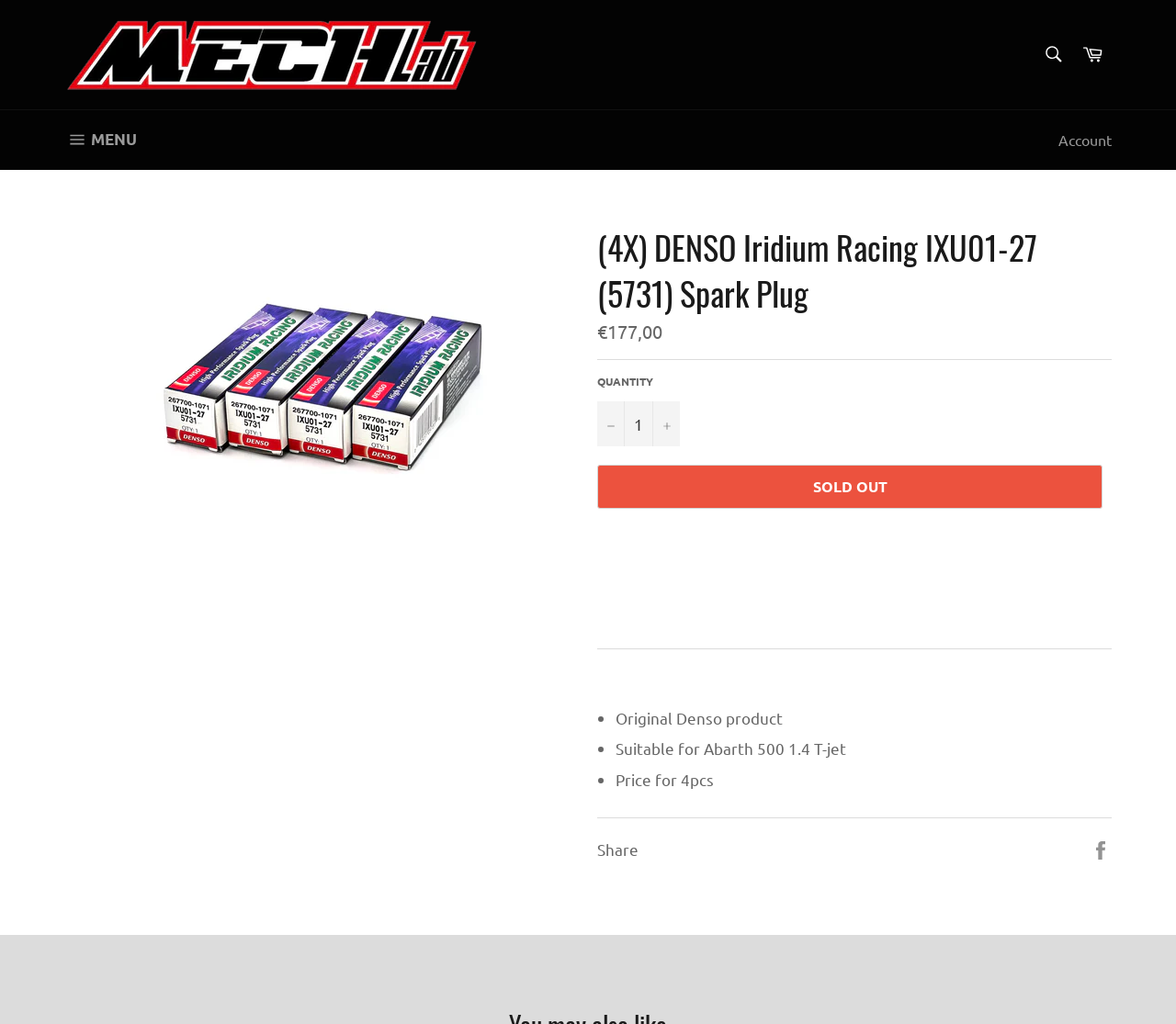Utilize the details in the image to thoroughly answer the following question: What is the function of the button with a '-' sign?

The function of the button with a '-' sign can be determined by looking at the quantity section of the webpage, where the button is located next to the quantity textbox, and its function is to reduce the item quantity by one.